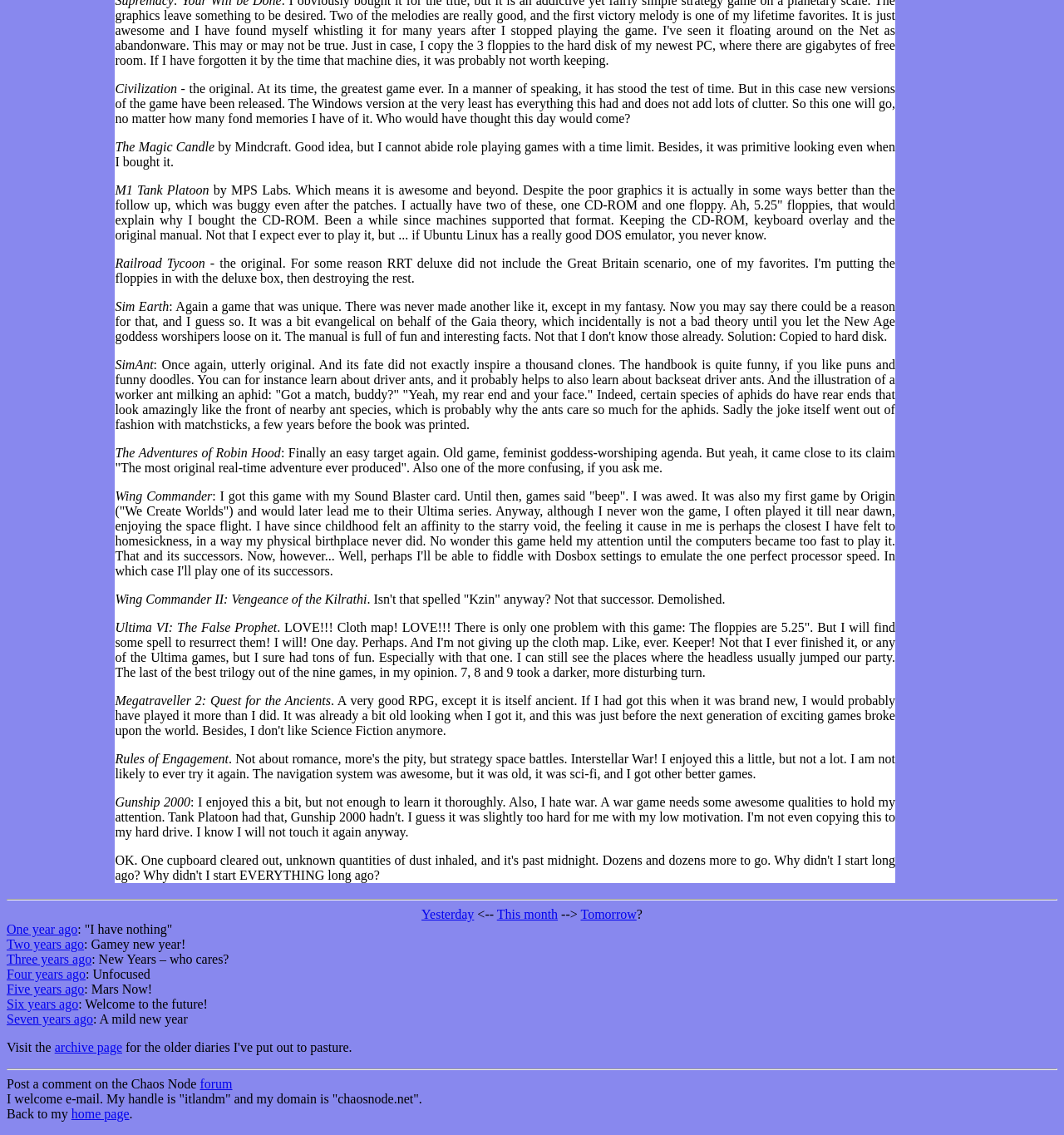Find the bounding box coordinates corresponding to the UI element with the description: "Five years ago". The coordinates should be formatted as [left, top, right, bottom], with values as floats between 0 and 1.

[0.006, 0.865, 0.079, 0.878]